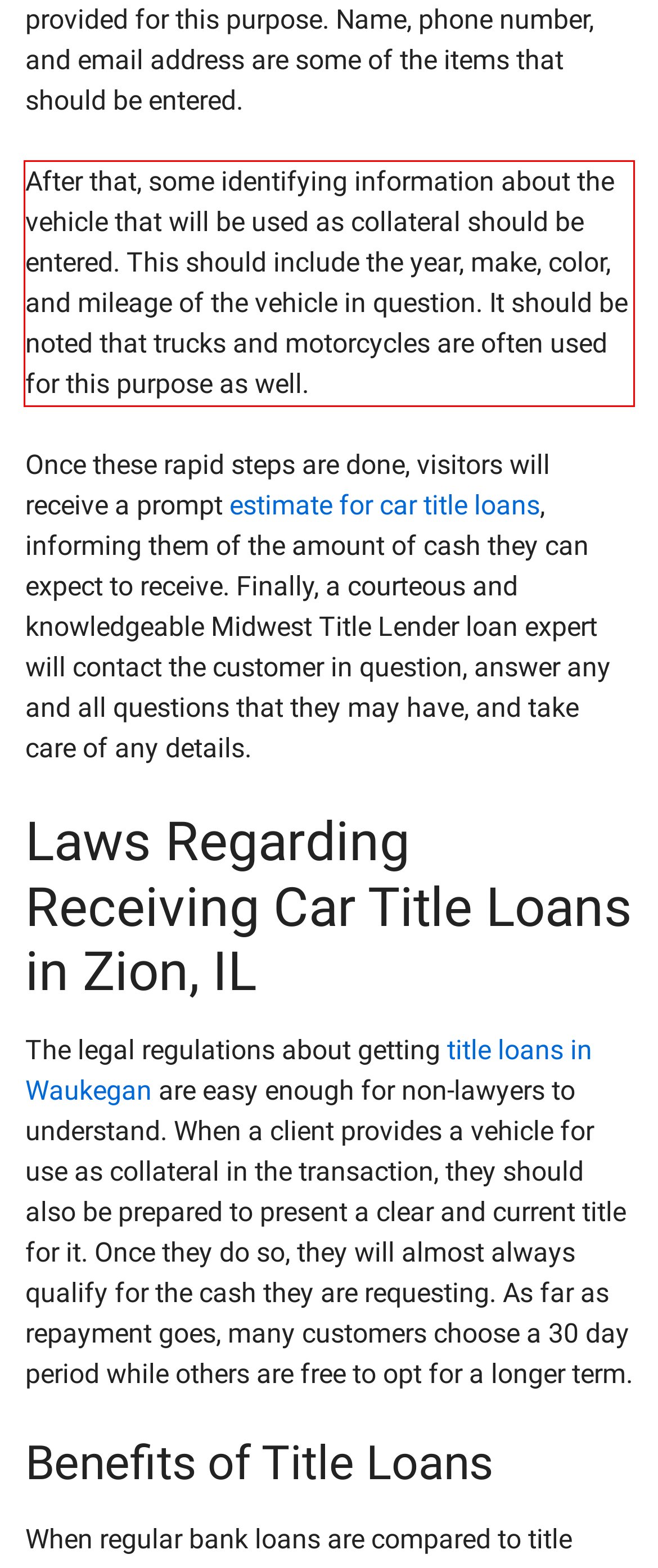In the given screenshot, locate the red bounding box and extract the text content from within it.

After that, some identifying information about the vehicle that will be used as collateral should be entered. This should include the year, make, color, and mileage of the vehicle in question. It should be noted that trucks and motorcycles are often used for this purpose as well.